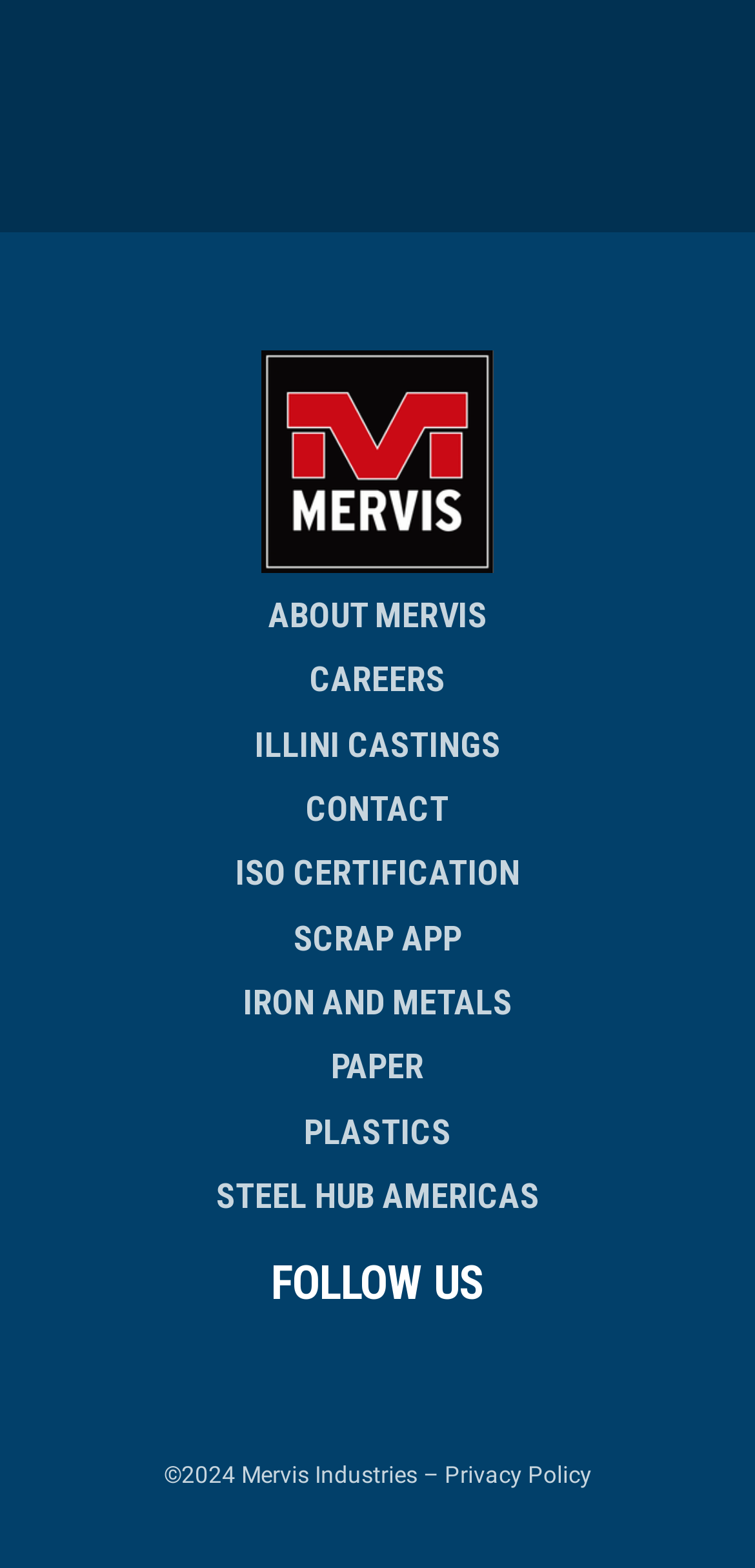Please determine the bounding box coordinates of the element to click in order to execute the following instruction: "Go to ABOUT MERVIS". The coordinates should be four float numbers between 0 and 1, specified as [left, top, right, bottom].

[0.355, 0.377, 0.645, 0.406]